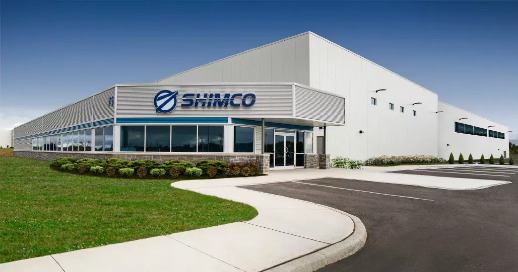Provide a thorough description of what you see in the image.

This image showcases the headquarters of Shimco, a company specializing in precision manufacturing. The building features a modern, sleek design with large glass windows, allowing for ample natural light. Prominently displayed on the facade is the Shimco logo, symbolizing the company's commitment to innovation and quality in the aerospace industry. Surrounding the entrance is well-maintained landscaping, enhancing the professional appearance of the facility. The image suggests an environment conducive to collaboration and technological advancement, reflecting Shimco's role in supporting major aerospace projects, including potential collaborations with notable companies like SpaceX for component supply. The clear blue sky above adds a vibrant touch to the overall scene.